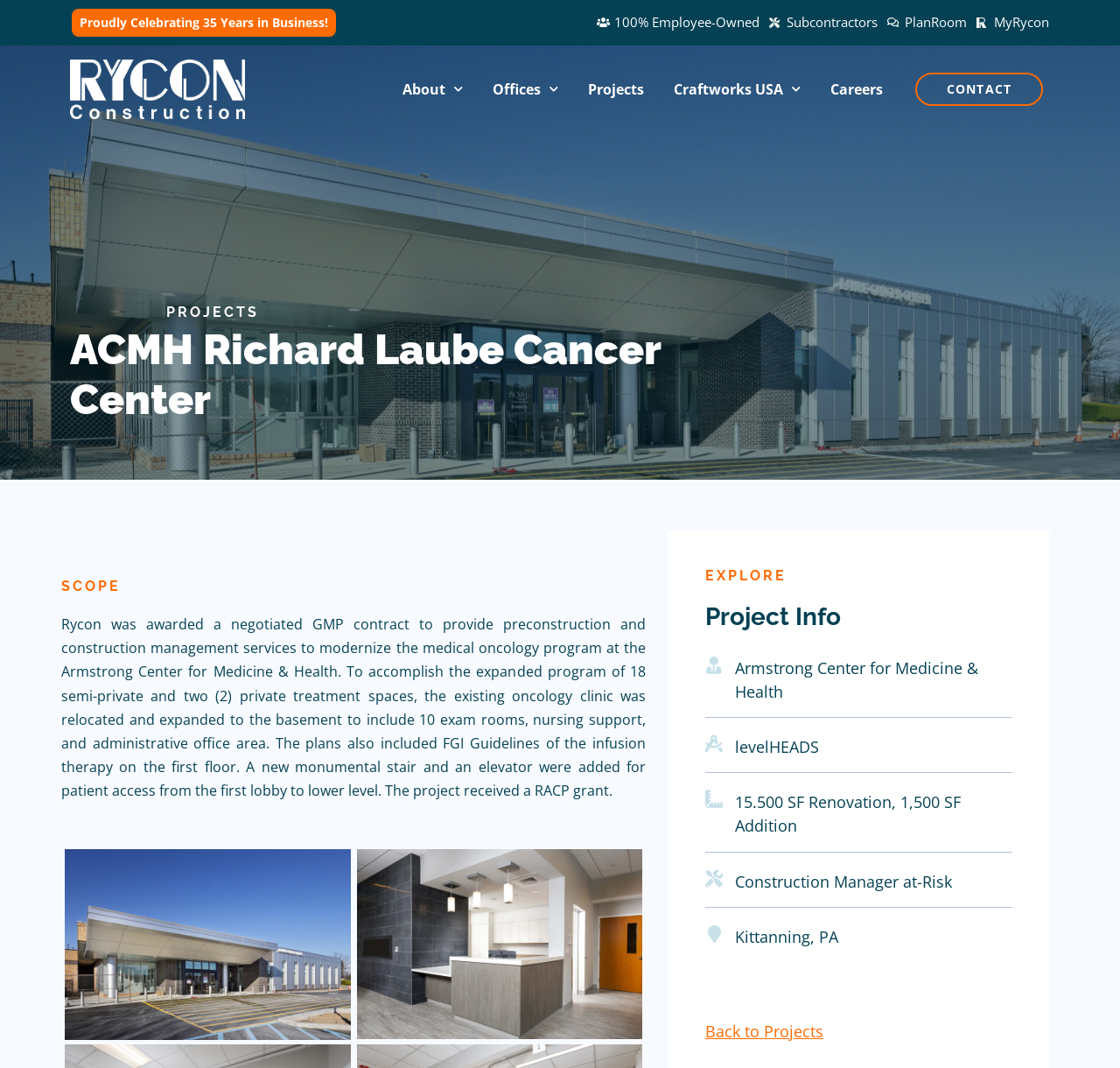Offer a comprehensive description of the webpage’s content and structure.

The webpage is about a construction project, specifically the ACMH Richard Laube Cancer Center, undertaken by Rycon Construction, Inc. At the top of the page, there are several links, including "Proudly Celebrating 35 Years in Business!", "100% Employee-Owned", "Subcontractors", "PlanRoom", and "MyRycon", which are aligned horizontally across the top of the page.

Below these links, there is a logo of Rycon Construction, accompanied by a link to the company's main page. To the right of the logo, there are several navigation links, including "About", "Offices", "Projects", "Craftworks USA", and "Careers", which are also aligned horizontally.

The main content of the page is divided into sections. The first section has a heading "PROJECTS" and a subheading "ACMH Richard Laube Cancer Center". Below this, there is a section with a heading "SCOPE", which describes the project's details, including the modernization of the medical oncology program, the relocation and expansion of the existing oncology clinic, and the addition of new facilities.

To the right of the "SCOPE" section, there are several links and text blocks, including a heading "EXPLORE" and a subheading "Project Info". Below this, there are several static text blocks, including "Armstrong Center for Medicine & Health", "levelHEADS", and details about the project's size, construction type, and location.

At the bottom of the page, there is a link "Back to Projects". There are also several other links and text blocks scattered throughout the page, but they do not appear to be part of the main content.